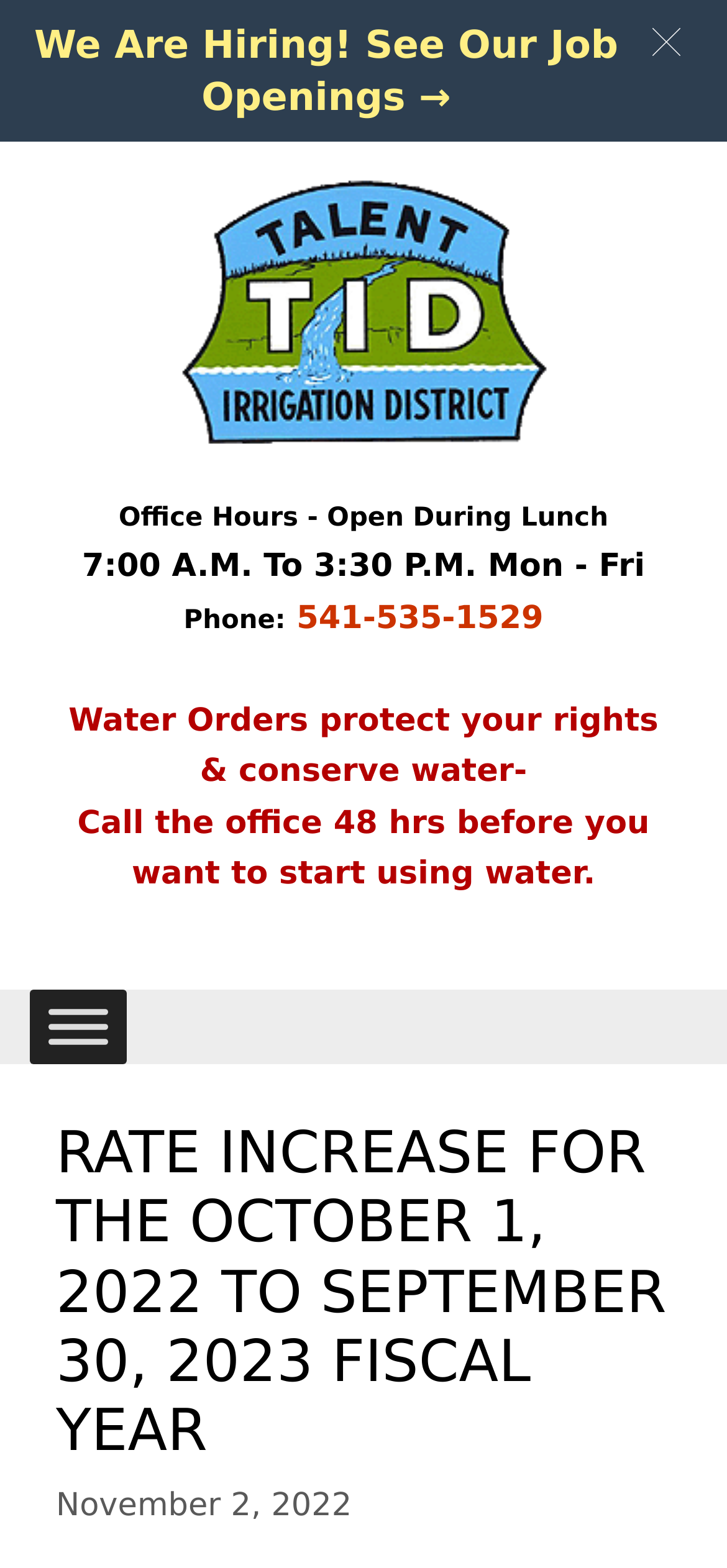Determine which piece of text is the heading of the webpage and provide it.

RATE INCREASE FOR THE OCTOBER 1, 2022 TO SEPTEMBER 30, 2023 FISCAL YEAR